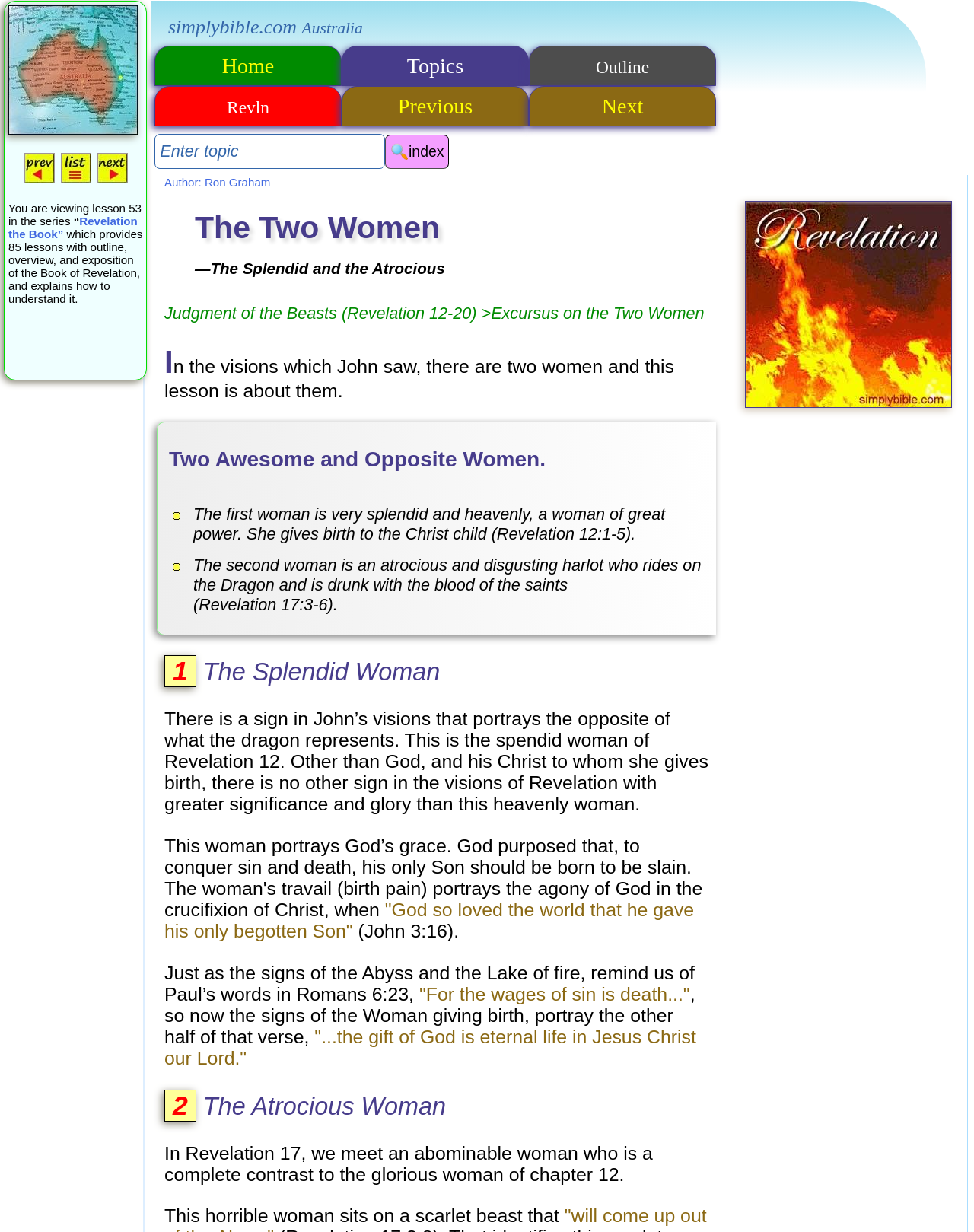Specify the bounding box coordinates of the region I need to click to perform the following instruction: "Click the 'Next' button". The coordinates must be four float numbers in the range of 0 to 1, i.e., [left, top, right, bottom].

[0.543, 0.08, 0.735, 0.095]